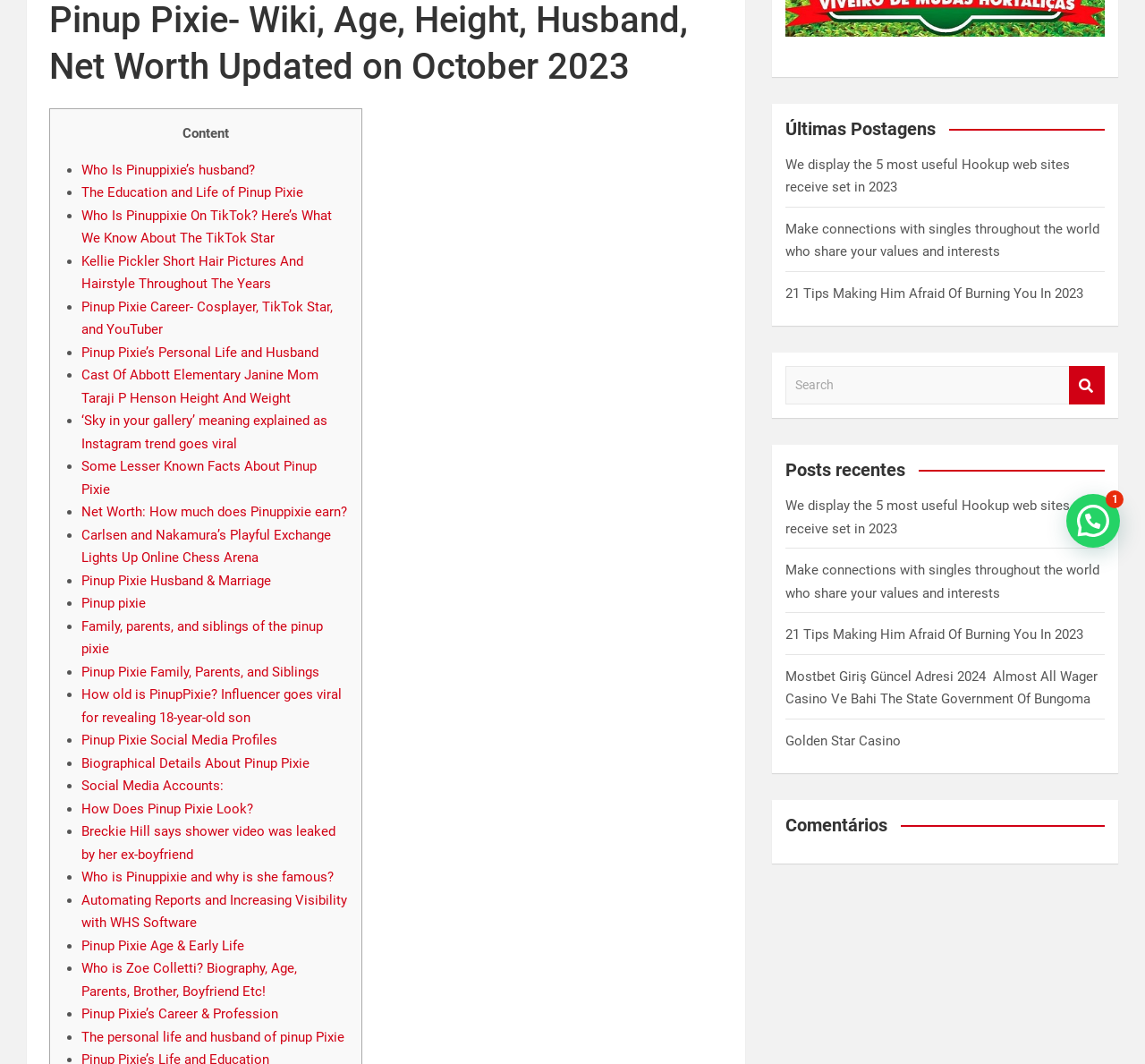Bounding box coordinates must be specified in the format (top-left x, top-left y, bottom-right x, bottom-right y). All values should be floating point numbers between 0 and 1. What are the bounding box coordinates of the UI element described as: Biographical Details About Pinup Pixie

[0.071, 0.71, 0.27, 0.725]